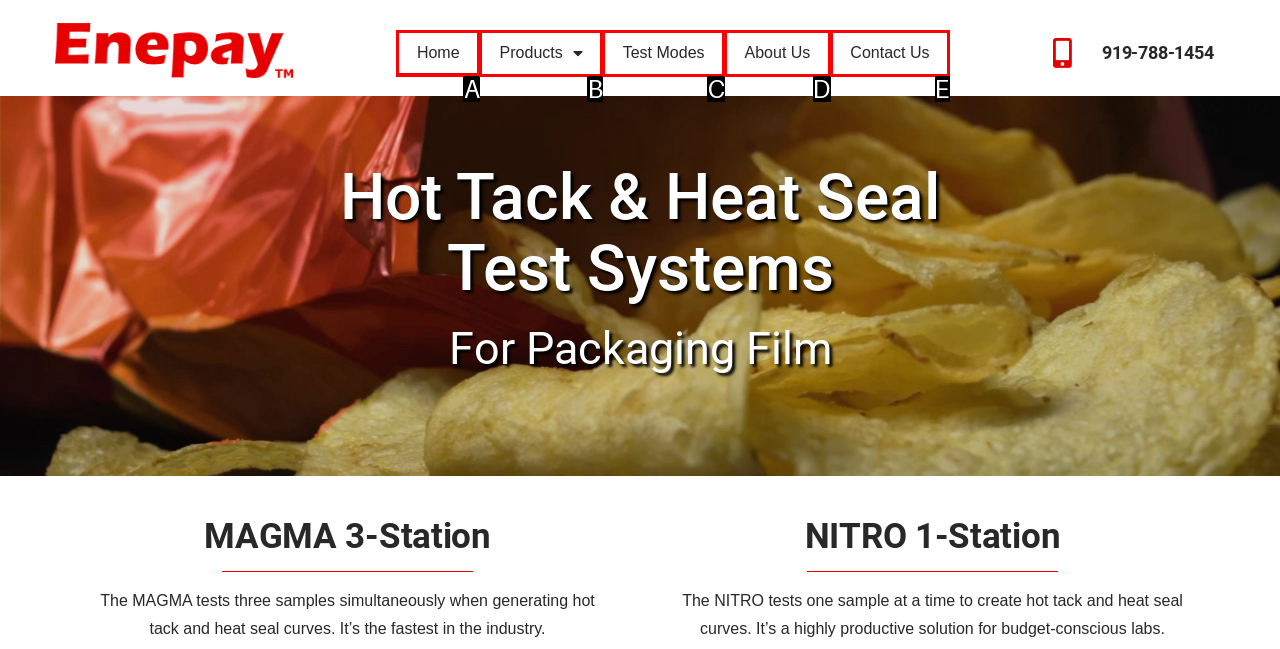Pick the option that corresponds to: About Us
Provide the letter of the correct choice.

D